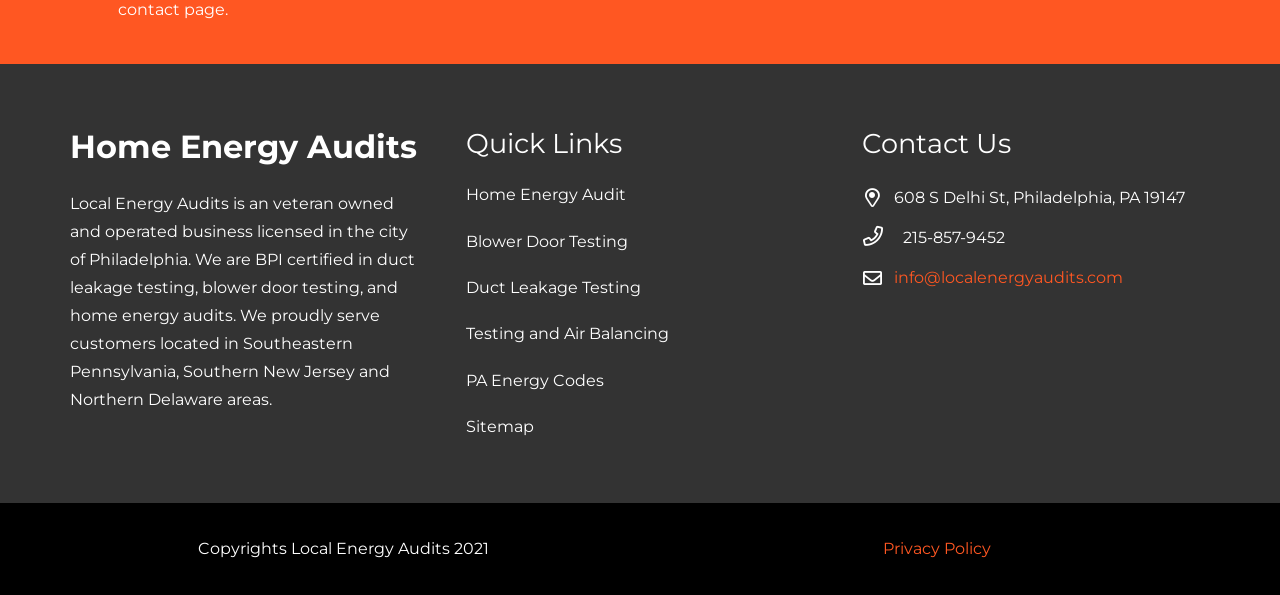Determine the bounding box coordinates for the area that needs to be clicked to fulfill this task: "View Contact Us information". The coordinates must be given as four float numbers between 0 and 1, i.e., [left, top, right, bottom].

[0.673, 0.214, 0.945, 0.269]